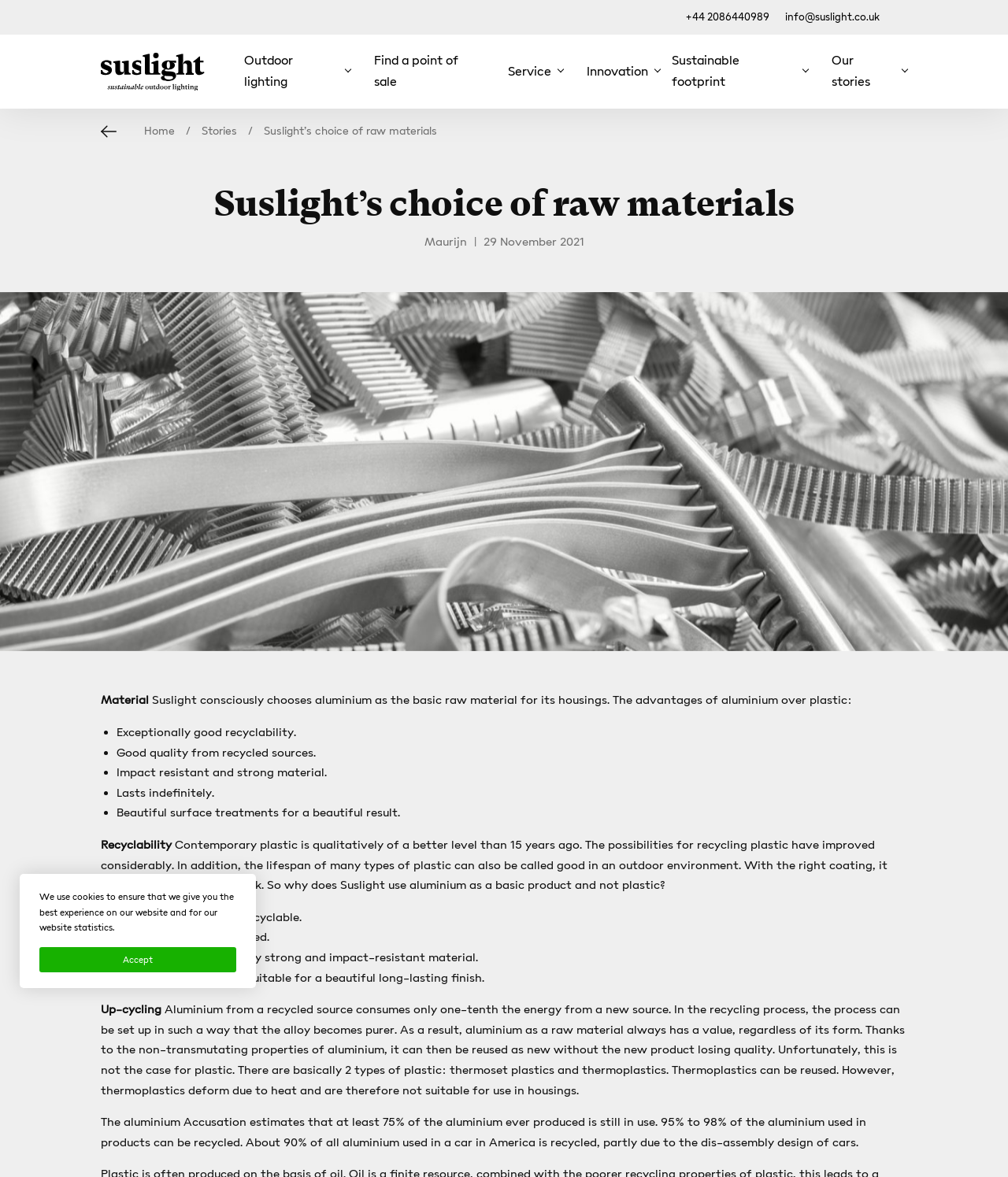Given the description of a UI element: "Home", identify the bounding box coordinates of the matching element in the webpage screenshot.

[0.143, 0.106, 0.173, 0.116]